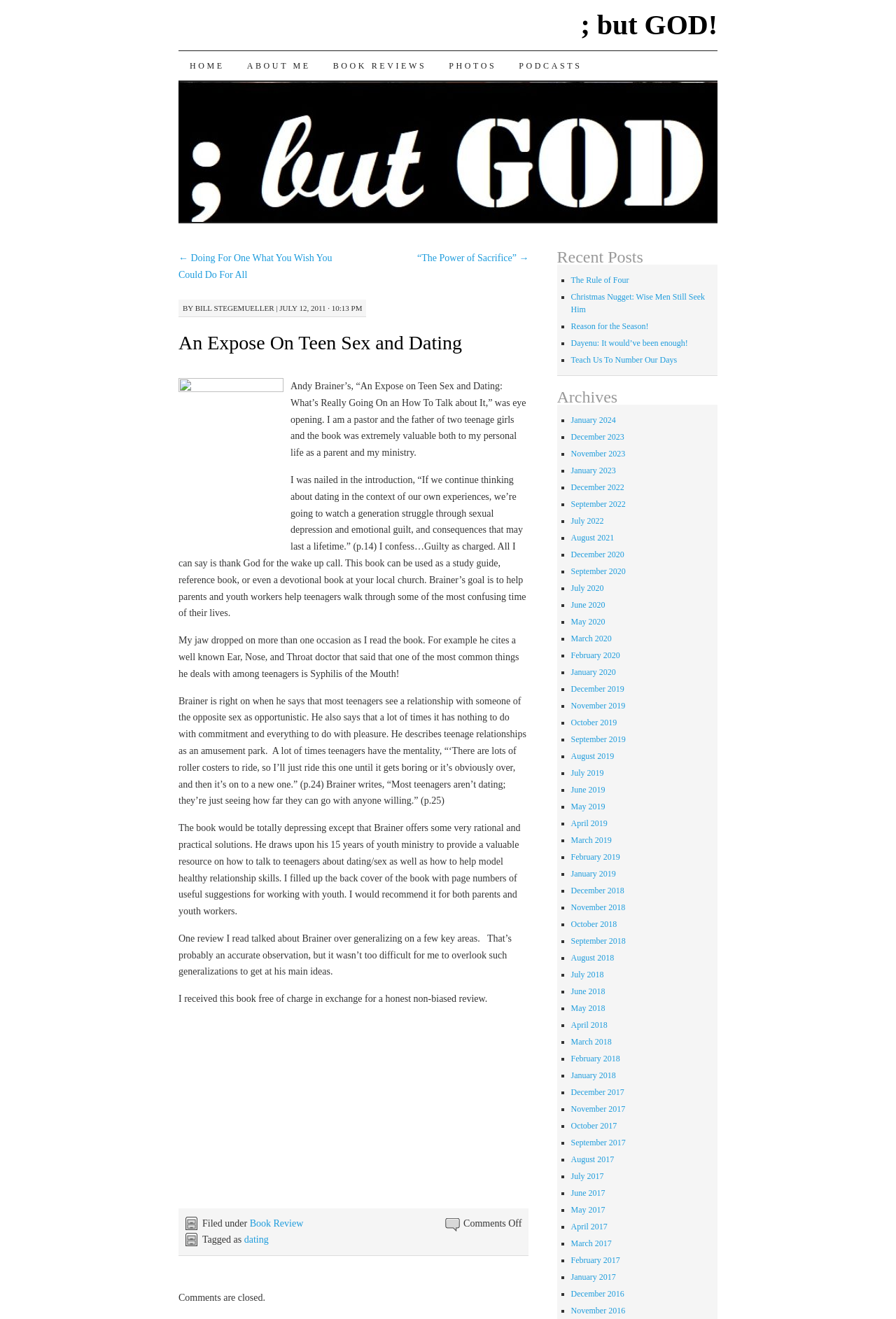What is the title of the book being reviewed?
Answer the question with a single word or phrase by looking at the picture.

An Expose on Teen Sex and Dating